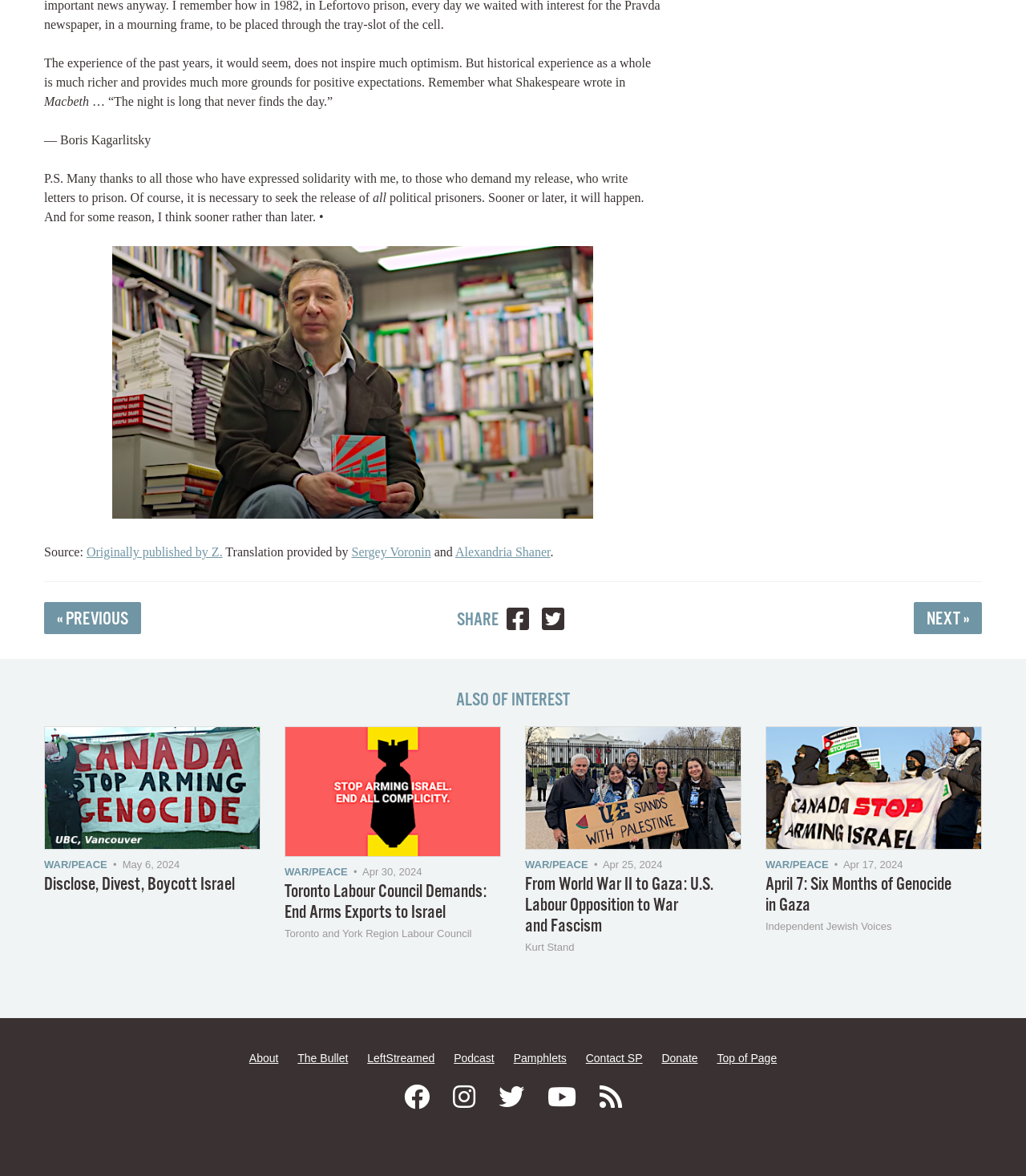Locate the bounding box coordinates of the clickable region necessary to complete the following instruction: "Click on the 'GRE' link". Provide the coordinates in the format of four float numbers between 0 and 1, i.e., [left, top, right, bottom].

None